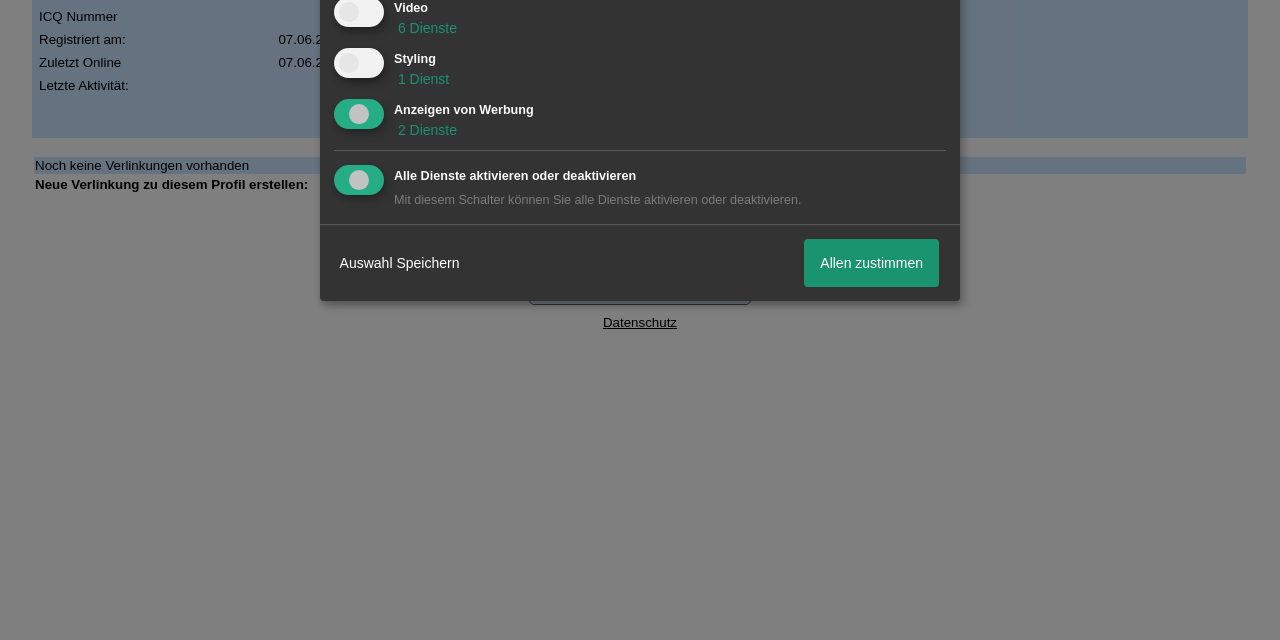Extract the bounding box coordinates of the UI element described by: "6 Dienste". The coordinates should include four float numbers ranging from 0 to 1, e.g., [left, top, right, bottom].

[0.308, 0.032, 0.357, 0.057]